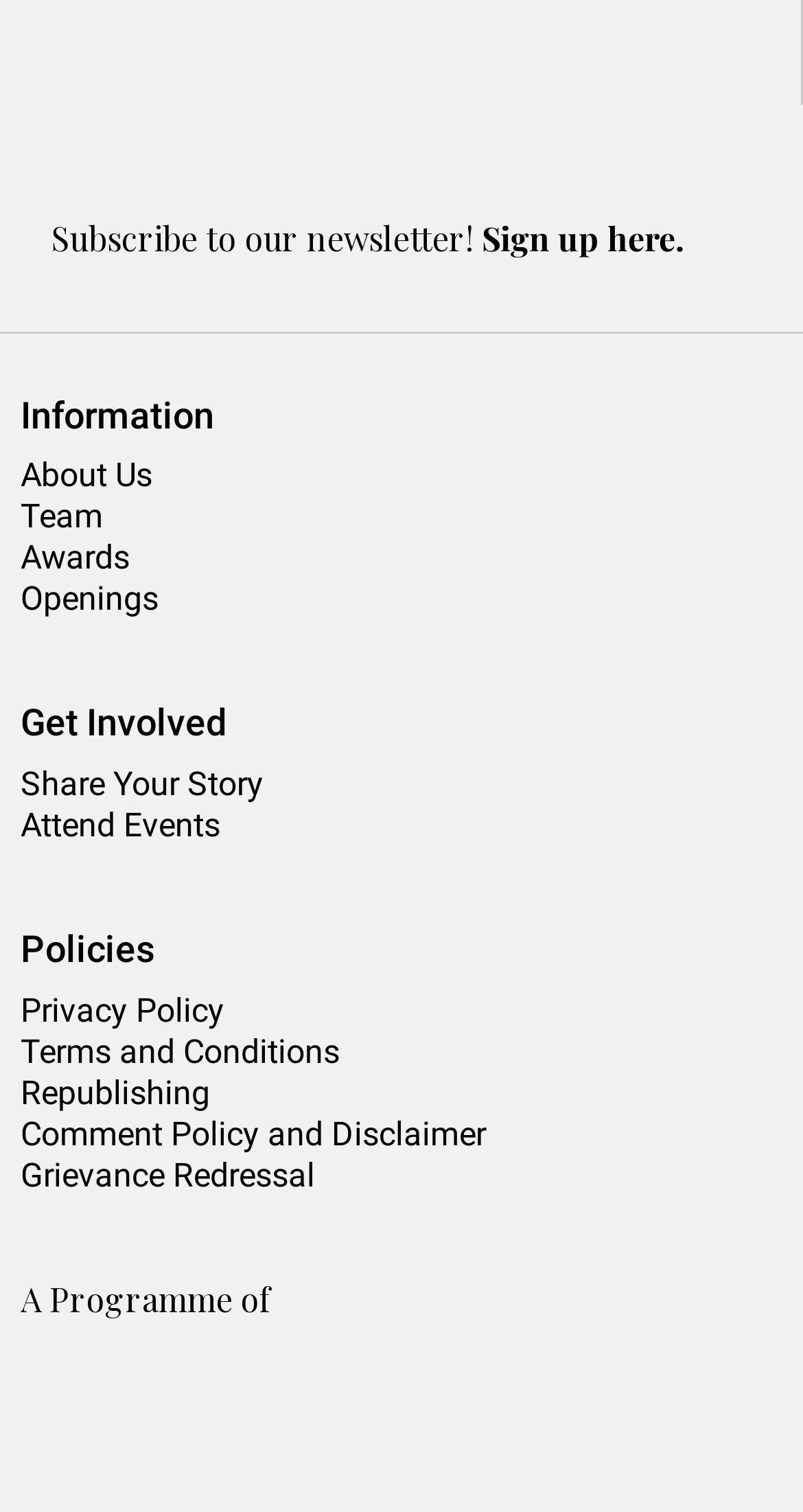Please find the bounding box coordinates of the element that you should click to achieve the following instruction: "Share your story". The coordinates should be presented as four float numbers between 0 and 1: [left, top, right, bottom].

[0.026, 0.506, 0.328, 0.532]